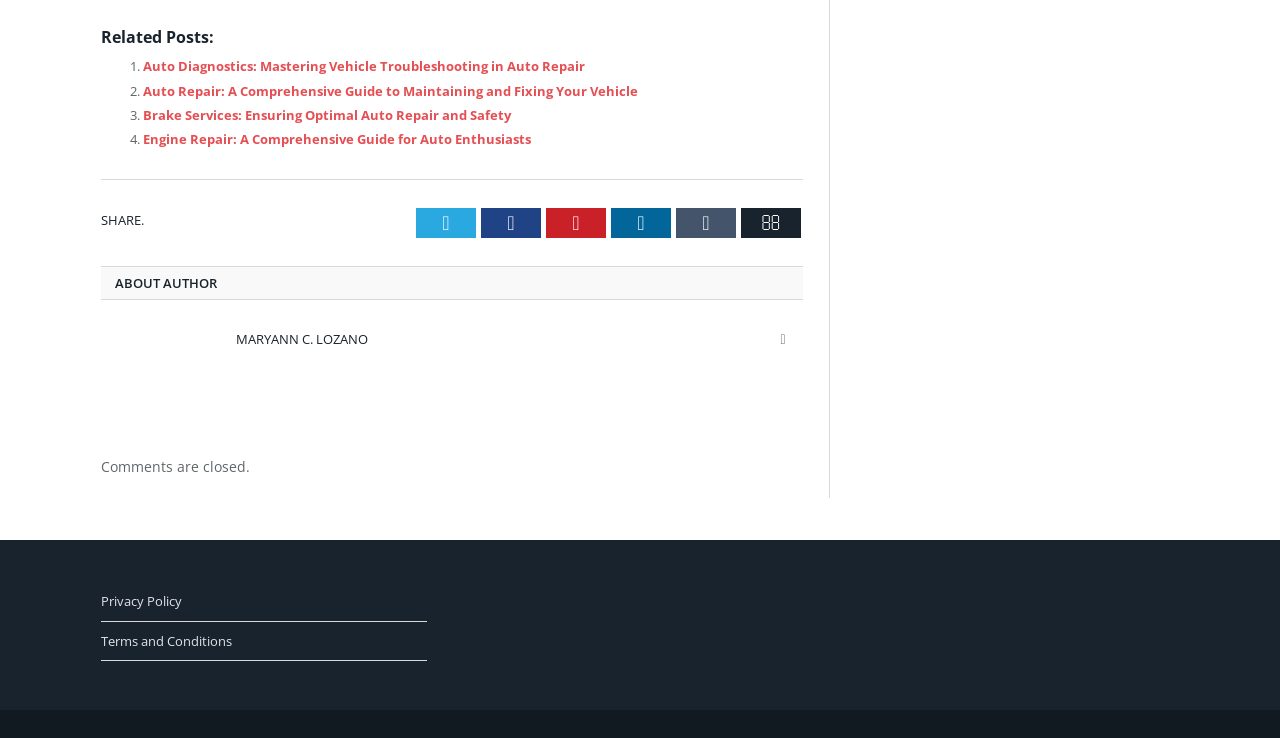Locate the bounding box coordinates of the clickable part needed for the task: "View related post about auto diagnostics".

[0.112, 0.078, 0.457, 0.102]